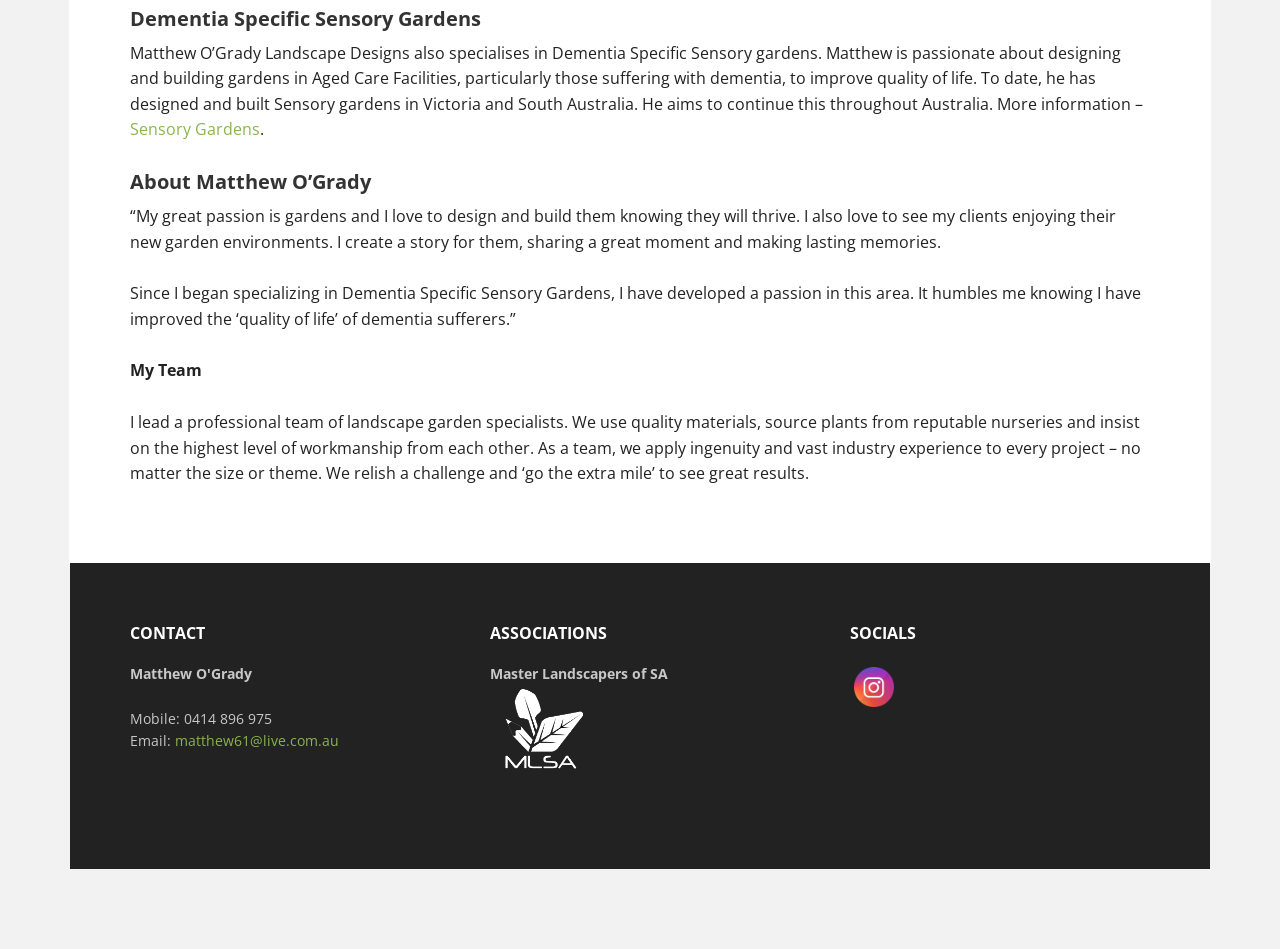What is the focus of Matthew O'Grady's landscape designs?
Give a single word or phrase answer based on the content of the image.

Dementia sufferers